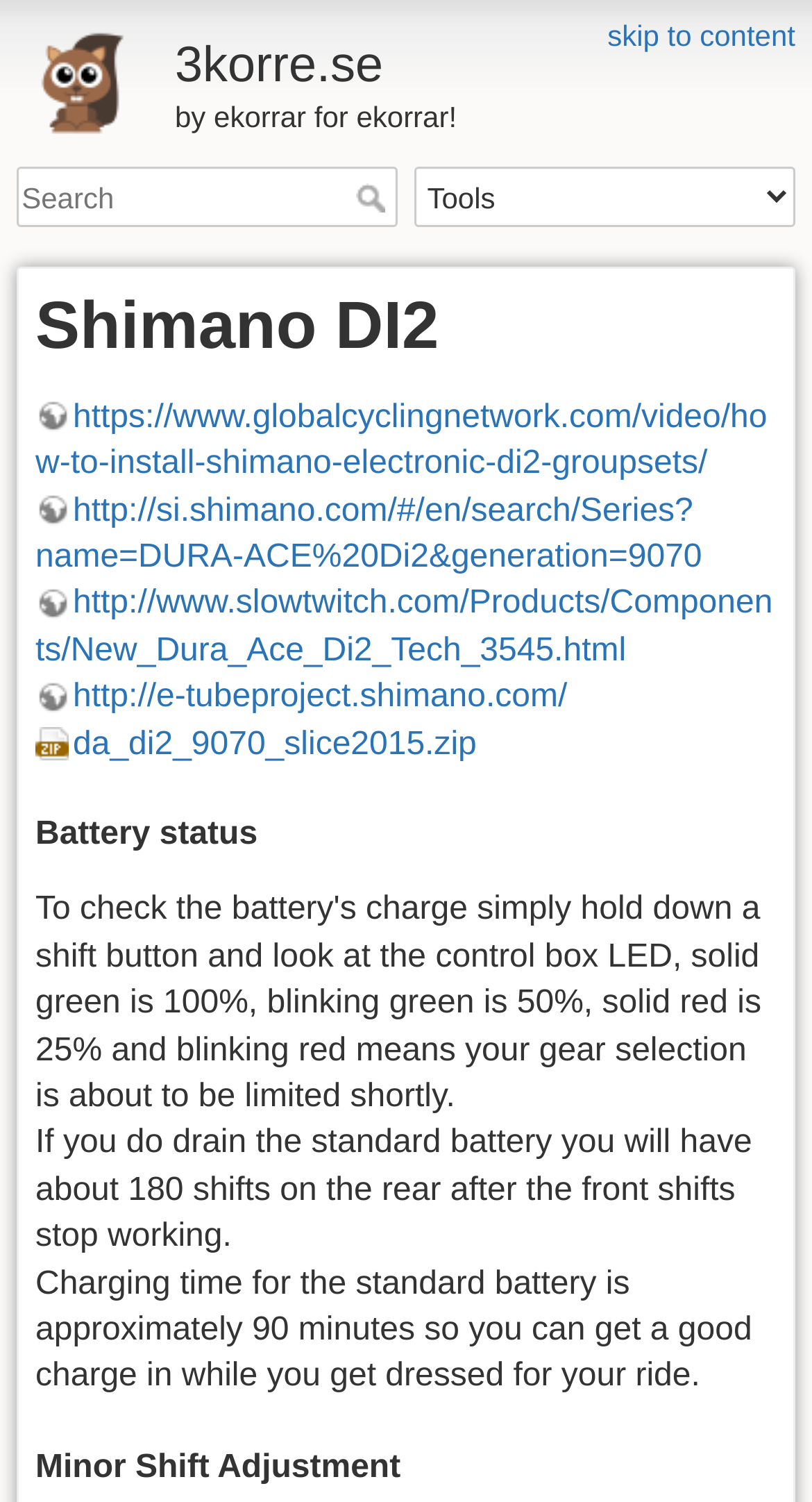Provide an in-depth caption for the contents of the webpage.

The webpage is about Shimano DI2, a cycling-related topic. At the top, there is a link to "skip to content" and a heading that displays the title "3korre.se". Below the title, there is a tagline that reads "by ekorrar for ekorrar!". 

On the top left, there is a search bar with a textbox and a "Search" button. Next to the search bar, there is a combobox labeled "Tools". 

Below the search bar, there is a heading that reads "Shimano DI2". Under this heading, there are four links to external websites related to Shimano DI2 groupsets, including a video tutorial on how to install them. 

Further down, there is a section about "Battery status" with two paragraphs of text. The first paragraph explains what happens when the standard battery is drained, and the second paragraph provides information about the charging time for the standard battery.

Finally, at the bottom, there is a heading that reads "Minor Shift Adjustment".